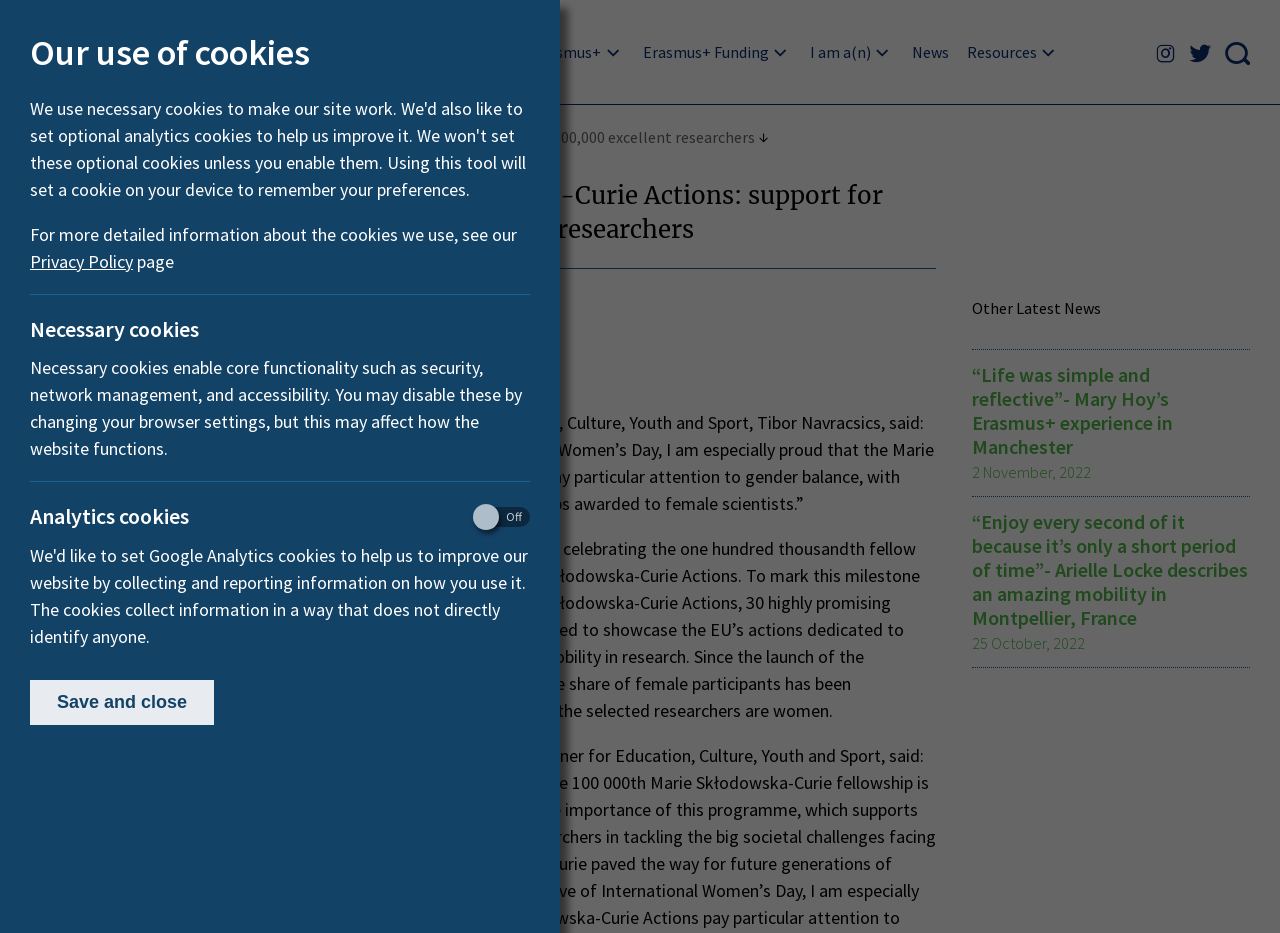Using the given element description, provide the bounding box coordinates (top-left x, top-left y, bottom-right x, bottom-right y) for the corresponding UI element in the screenshot: Privacy Policy

[0.023, 0.268, 0.104, 0.292]